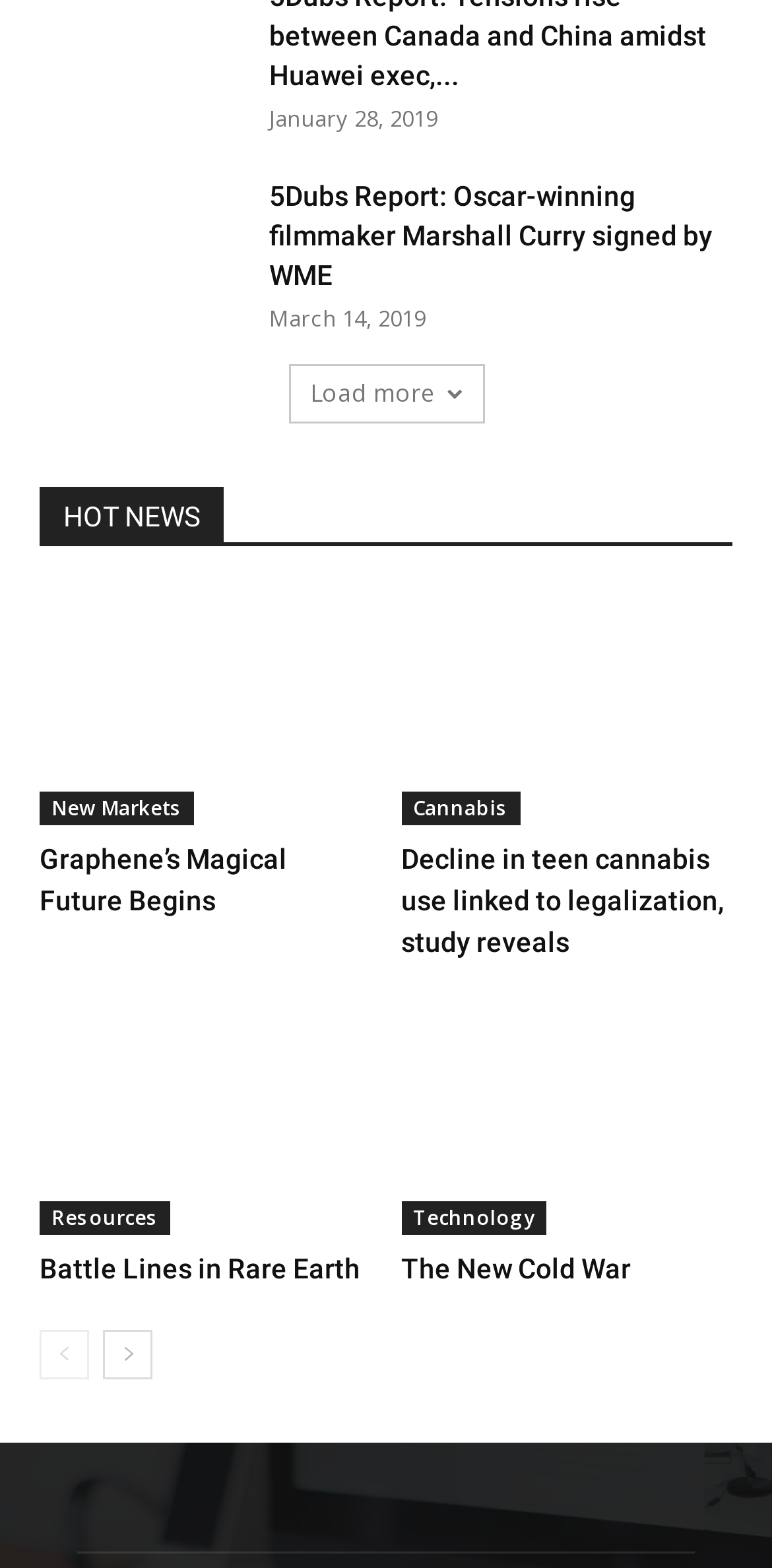Find the bounding box coordinates of the clickable area that will achieve the following instruction: "Go to previous page".

[0.051, 0.849, 0.115, 0.88]